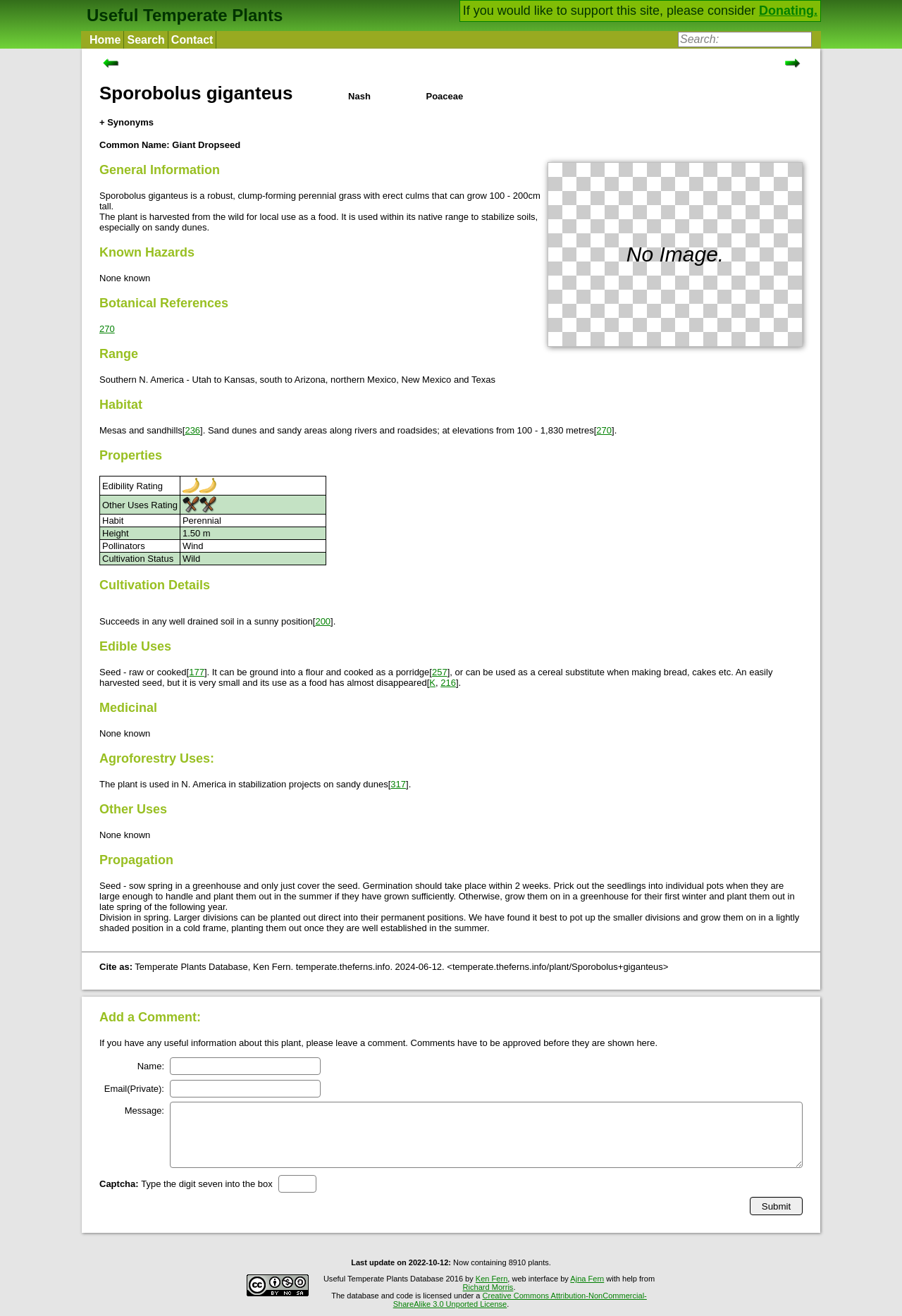Where is Sporobolus giganteus commonly found?
Refer to the screenshot and answer in one word or phrase.

Southern N. America